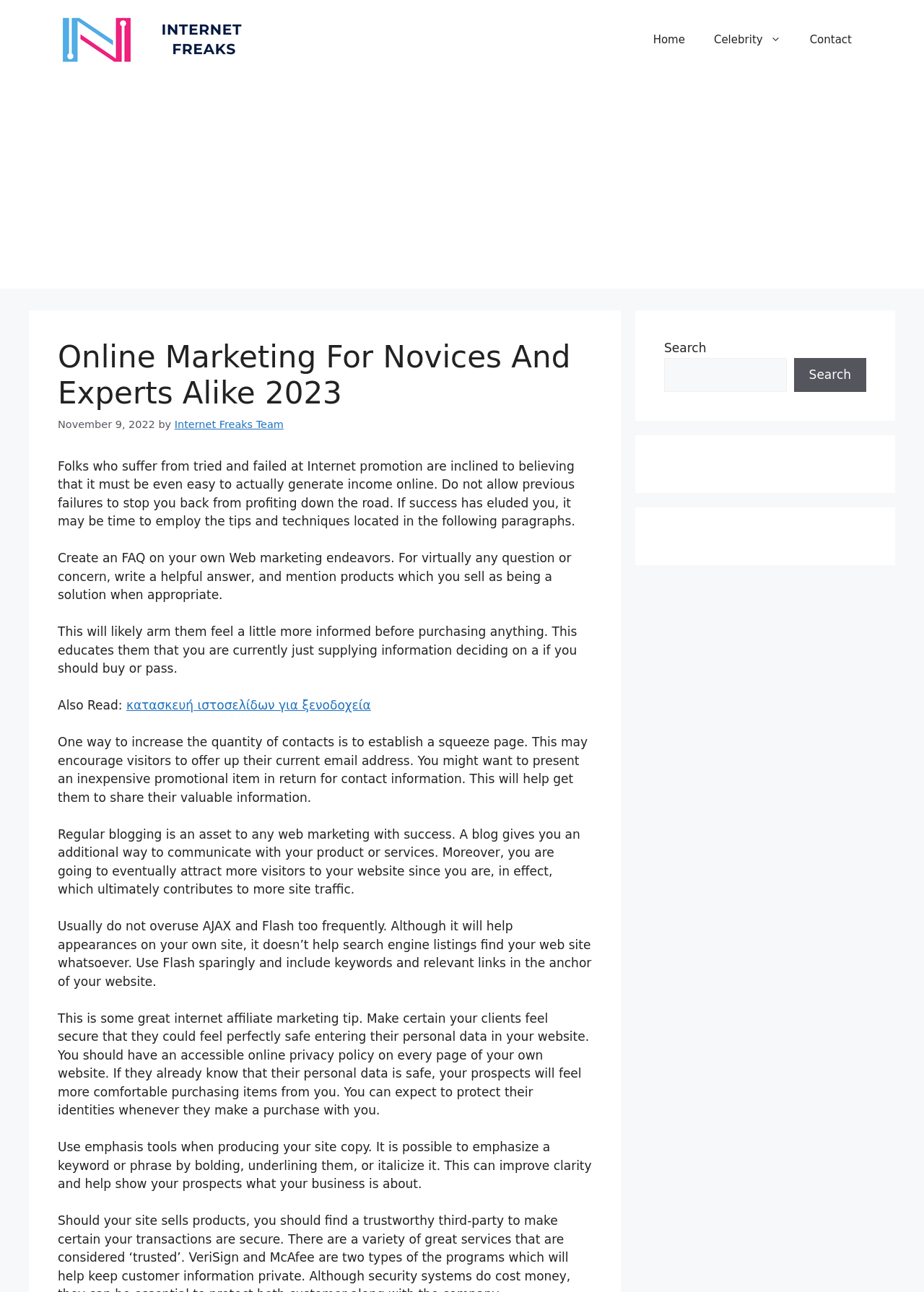Write a detailed summary of the webpage.

The webpage is titled "Online Marketing For Novices And Experts Alike 2023 - Internet Freaks" and has a banner at the top with a link to "Internet Freaks" accompanied by an image. Below the banner, there is a navigation menu with three links: "Home", "Celebrity", and "Contact". 

To the left of the navigation menu, there is an advertisement iframe. Below the advertisement, there is a header section with a heading that matches the webpage title, a timestamp indicating the publication date "November 9, 2022", and a byline attributed to "Internet Freaks Team".

The main content of the webpage consists of several paragraphs of text, each discussing various online marketing strategies and tips. The topics covered include creating an FAQ section, establishing a squeeze page, regular blogging, and using emphasis tools in website copy. There are also links to external resources, such as an article about "κατασκευή ιστοσελίδων για ξενοδοχεία" (hotel website construction).

On the right side of the webpage, there are three complementary sections, each containing a search bar with a search button. The search bar allows users to search for specific content on the webpage.